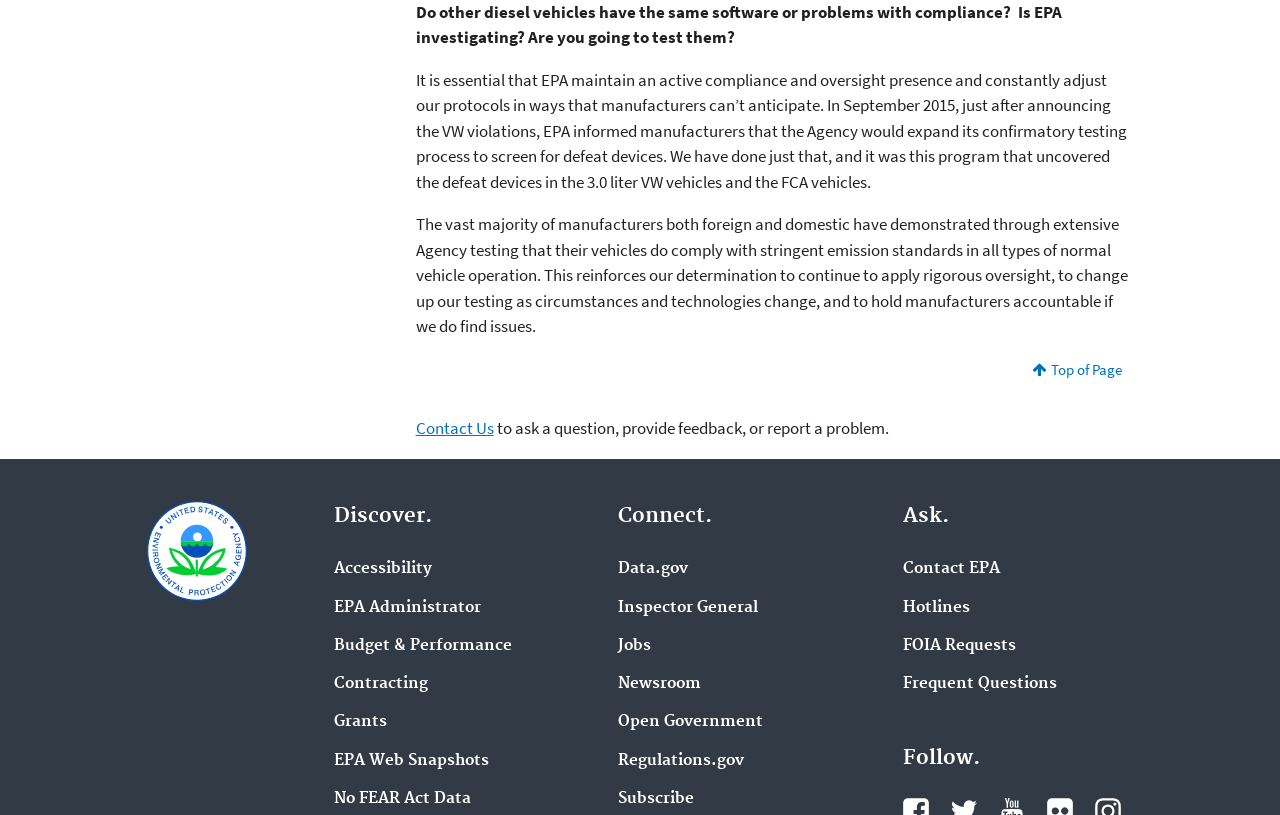Analyze the image and answer the question with as much detail as possible: 
What is the last link in the 'Follow' section?

There are no links in the 'Follow' section. The 'Follow' section only has a title, but no links are provided.